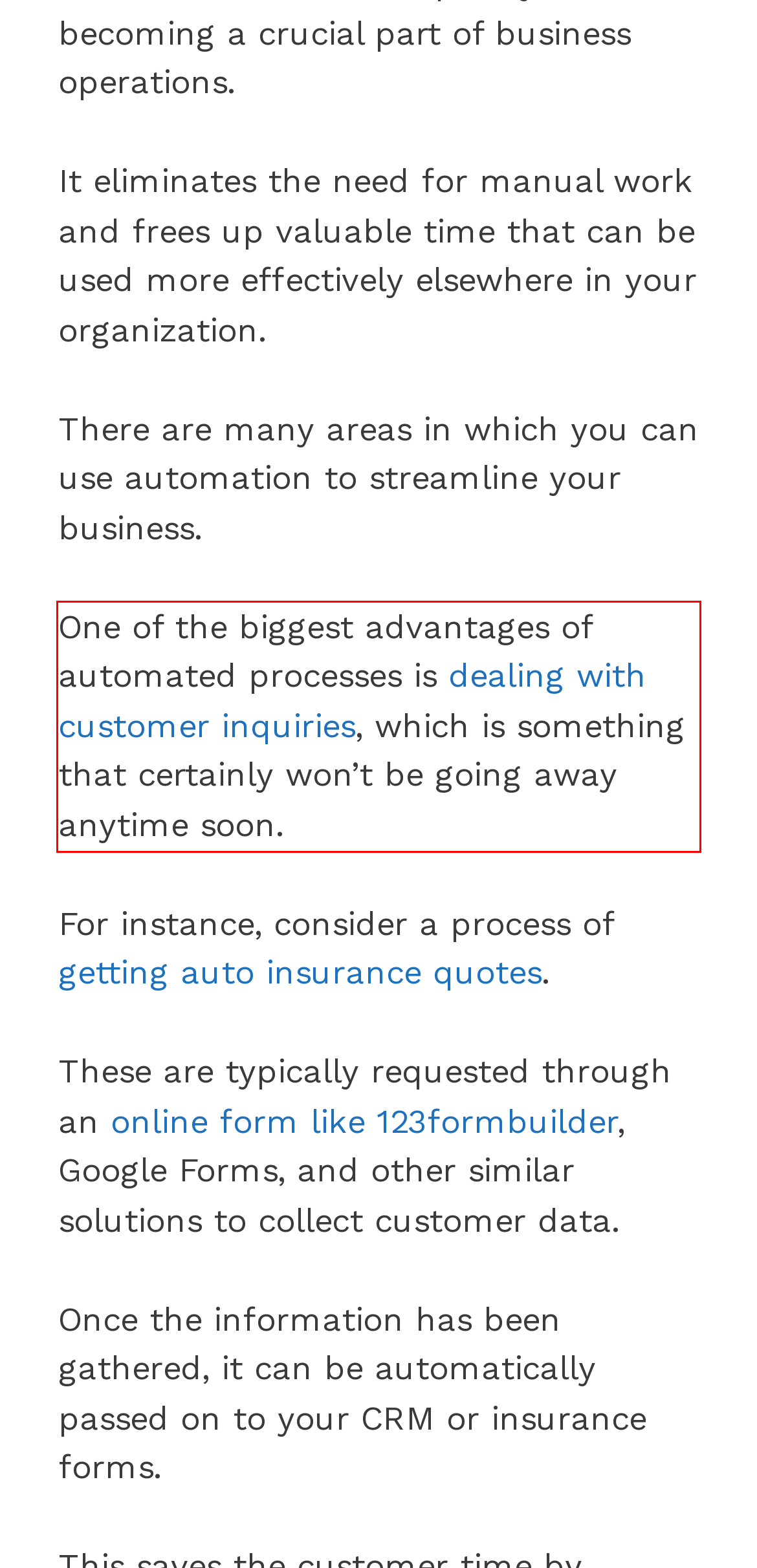Review the webpage screenshot provided, and perform OCR to extract the text from the red bounding box.

One of the biggest advantages of automated processes is dealing with customer inquiries, which is something that certainly won’t be going away anytime soon.